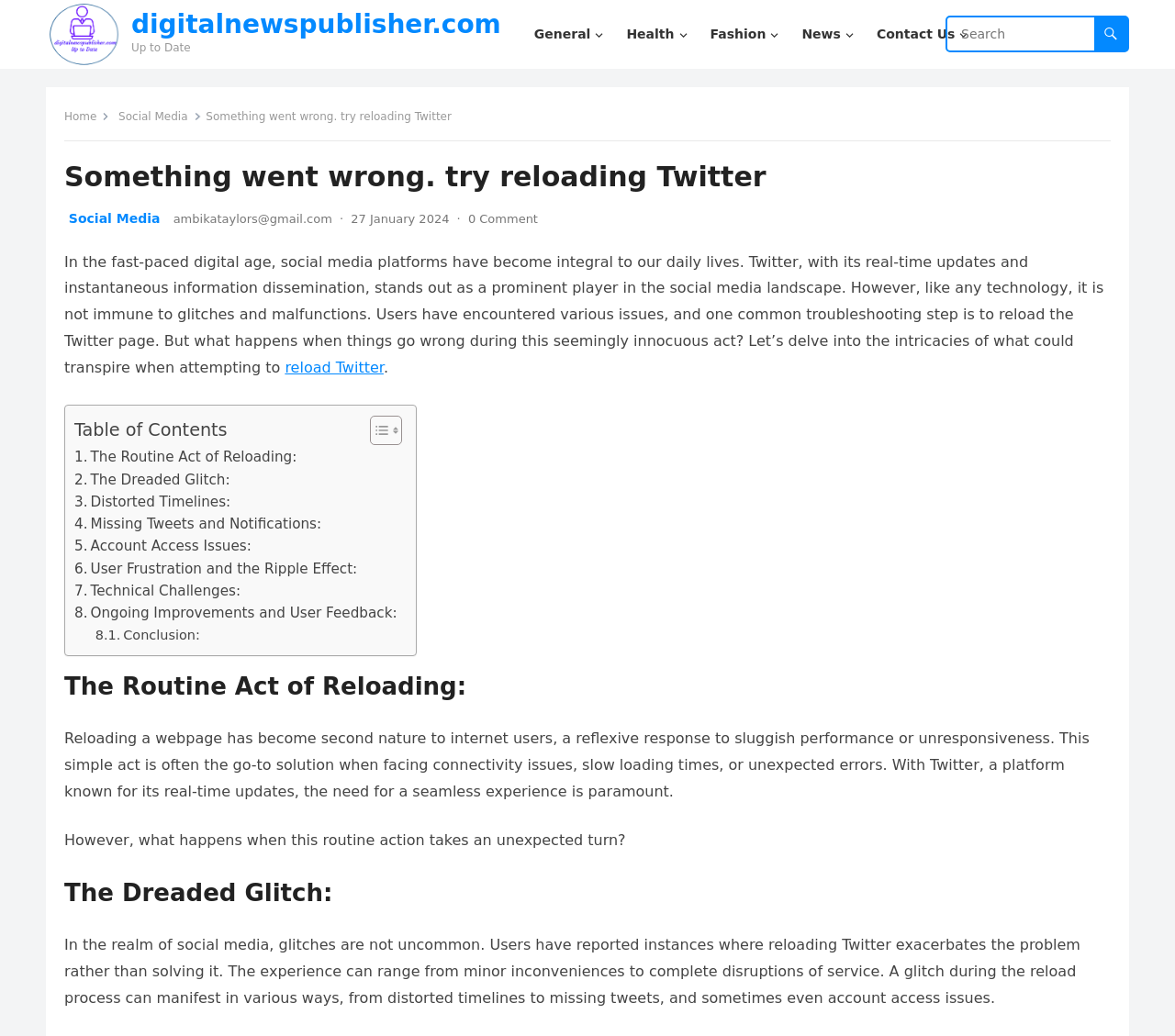Provide the bounding box coordinates of the HTML element described by the text: "Ongoing Improvements and User Feedback:". The coordinates should be in the format [left, top, right, bottom] with values between 0 and 1.

[0.063, 0.581, 0.338, 0.603]